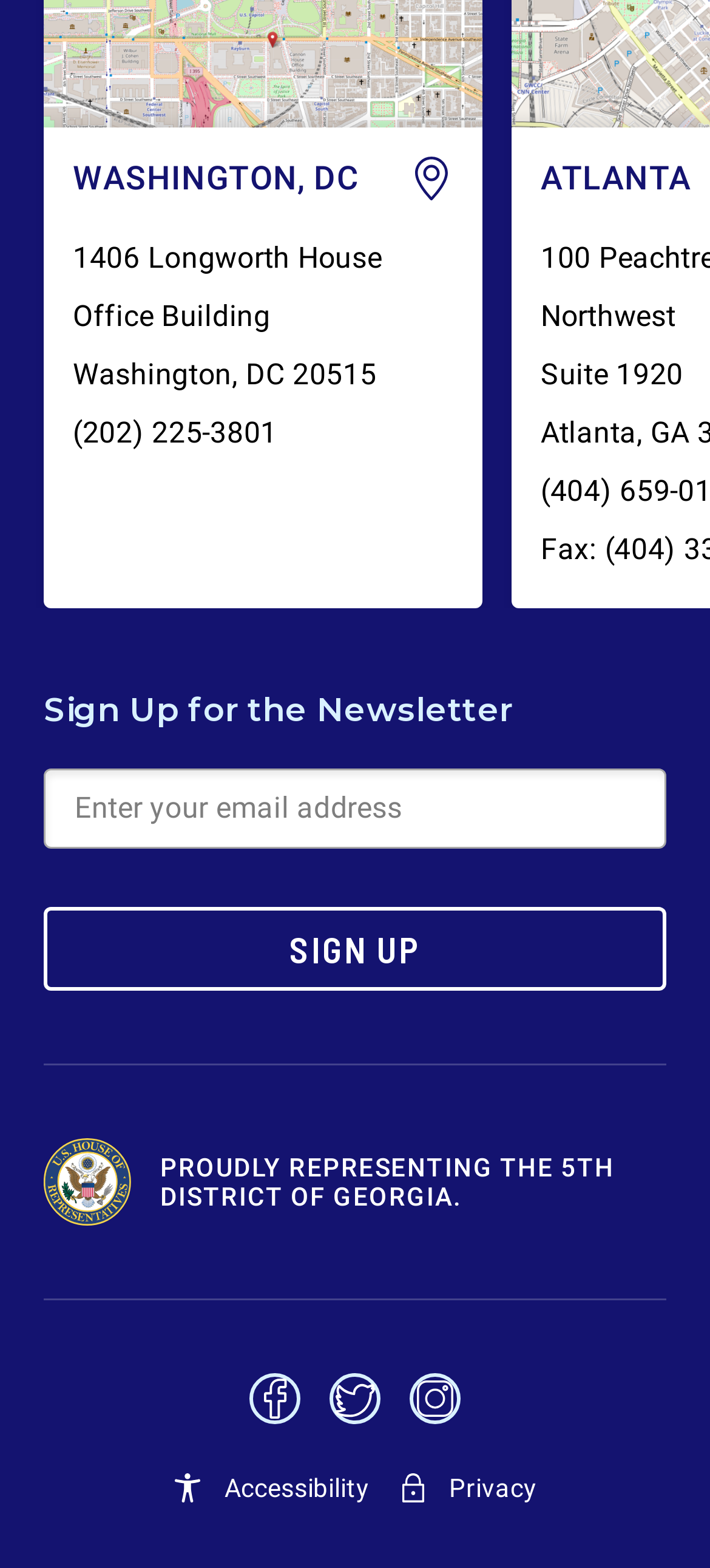Please locate the bounding box coordinates of the element's region that needs to be clicked to follow the instruction: "Click SIGN UP". The bounding box coordinates should be provided as four float numbers between 0 and 1, i.e., [left, top, right, bottom].

[0.062, 0.578, 0.938, 0.632]